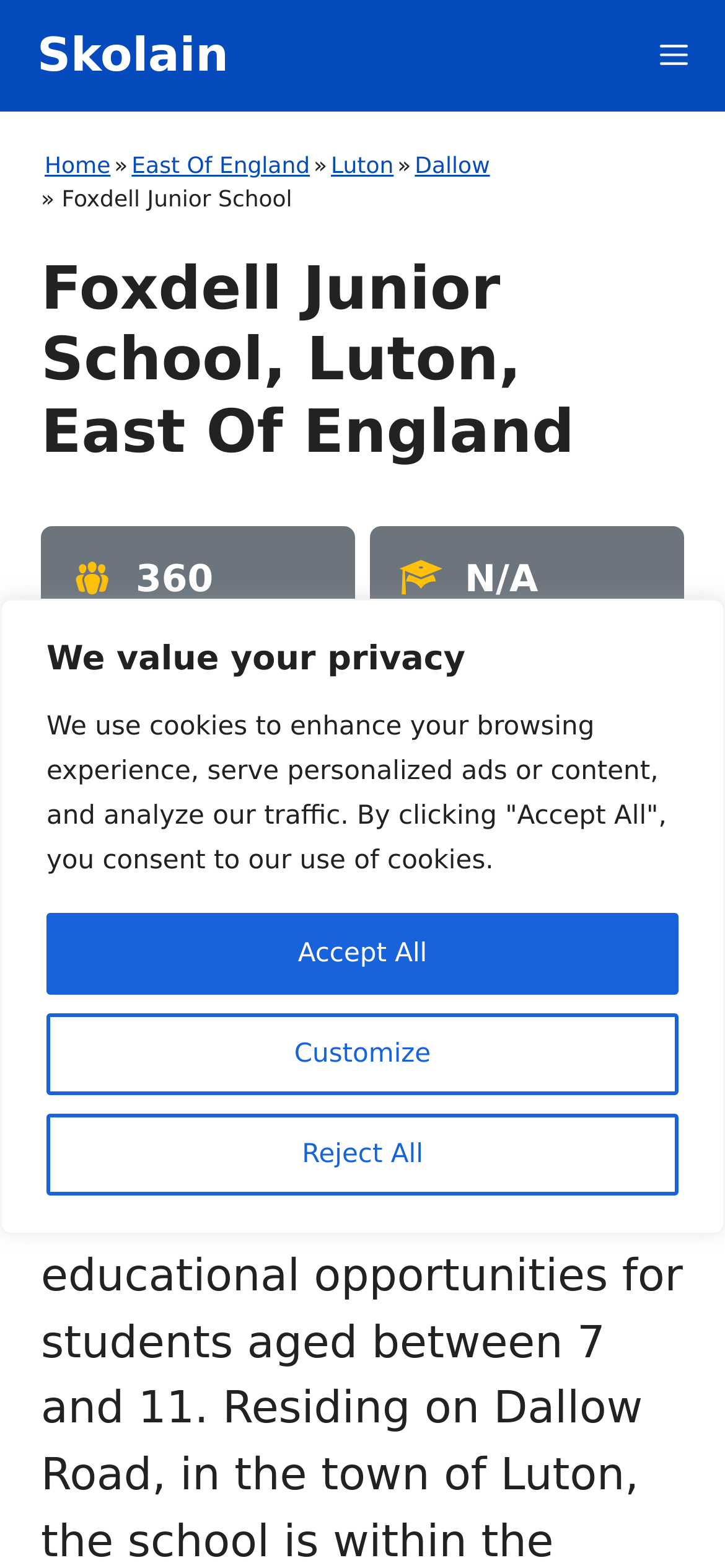What is the location of Foxdell Junior School?
Make sure to answer the question with a detailed and comprehensive explanation.

The webpage provides information about Foxdell Junior School, including its location, which is specified as Luton, East Of England.